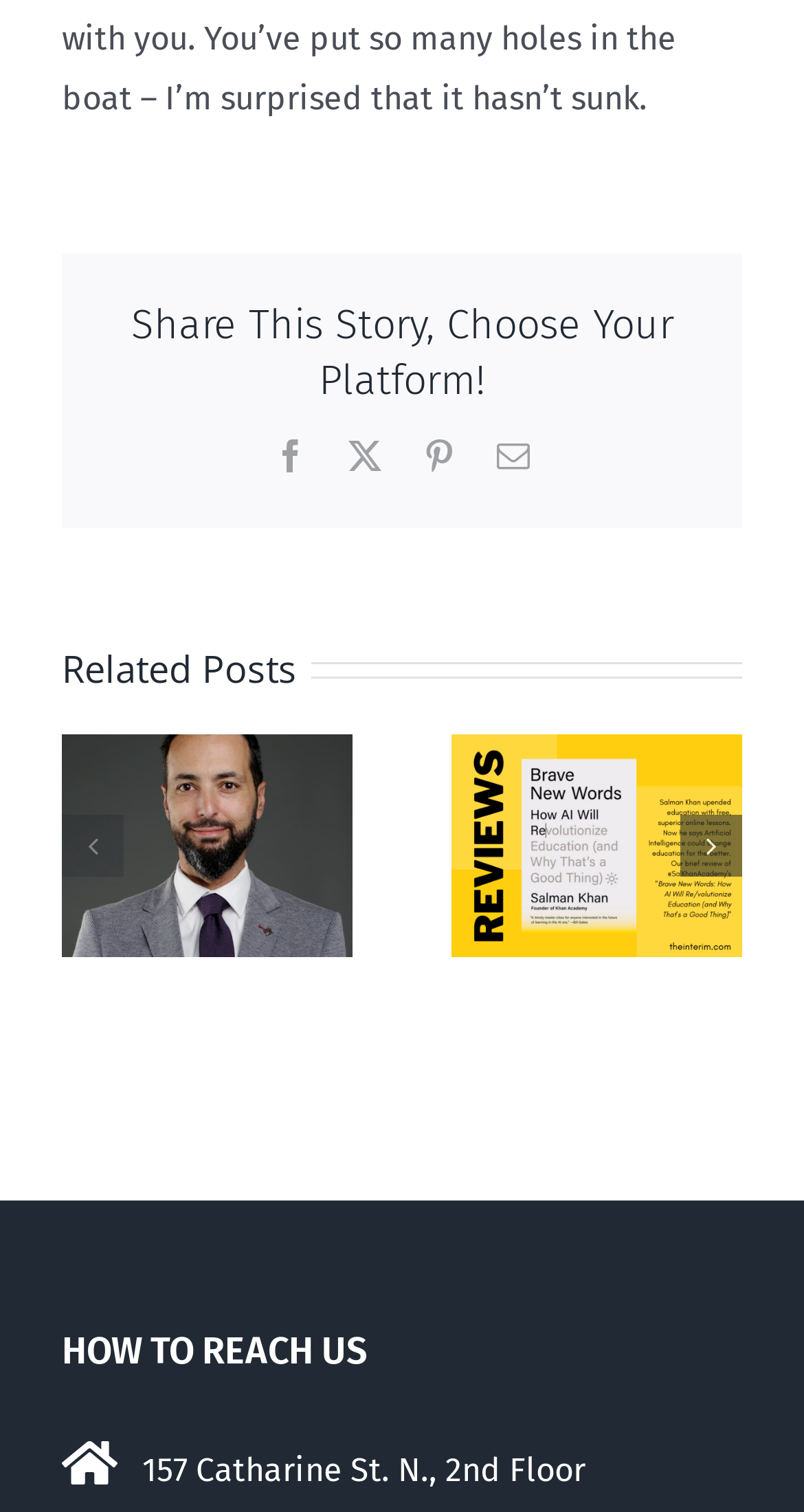How many related posts are shown?
Based on the content of the image, thoroughly explain and answer the question.

There are two related posts shown, which are indicated by the groups '1 / 4' and '2 / 4' with bounding box coordinates of [0.077, 0.485, 0.438, 0.633] and [0.562, 0.485, 0.923, 0.633] respectively.